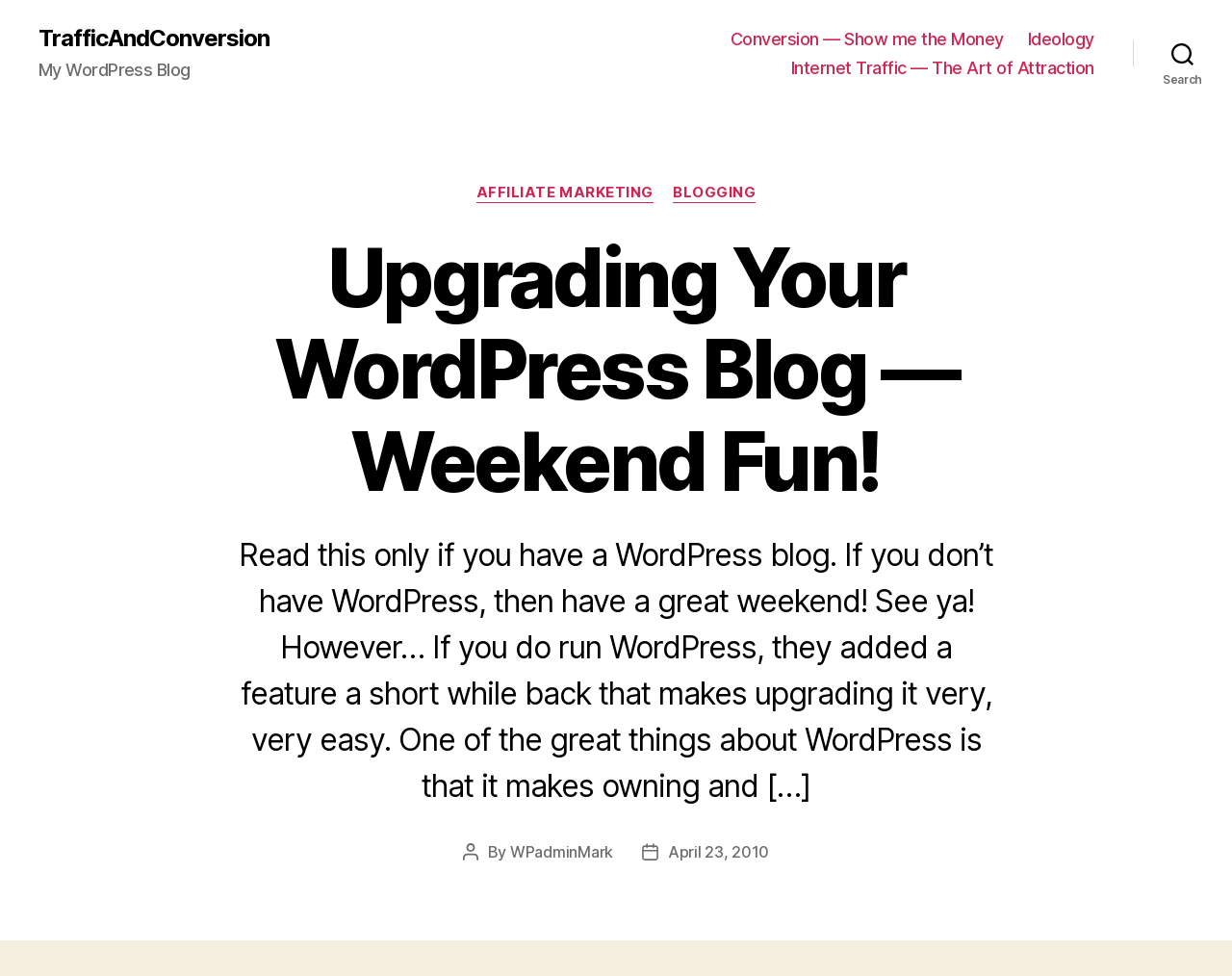Could you provide the bounding box coordinates for the portion of the screen to click to complete this instruction: "Read more about Forgettery"?

None